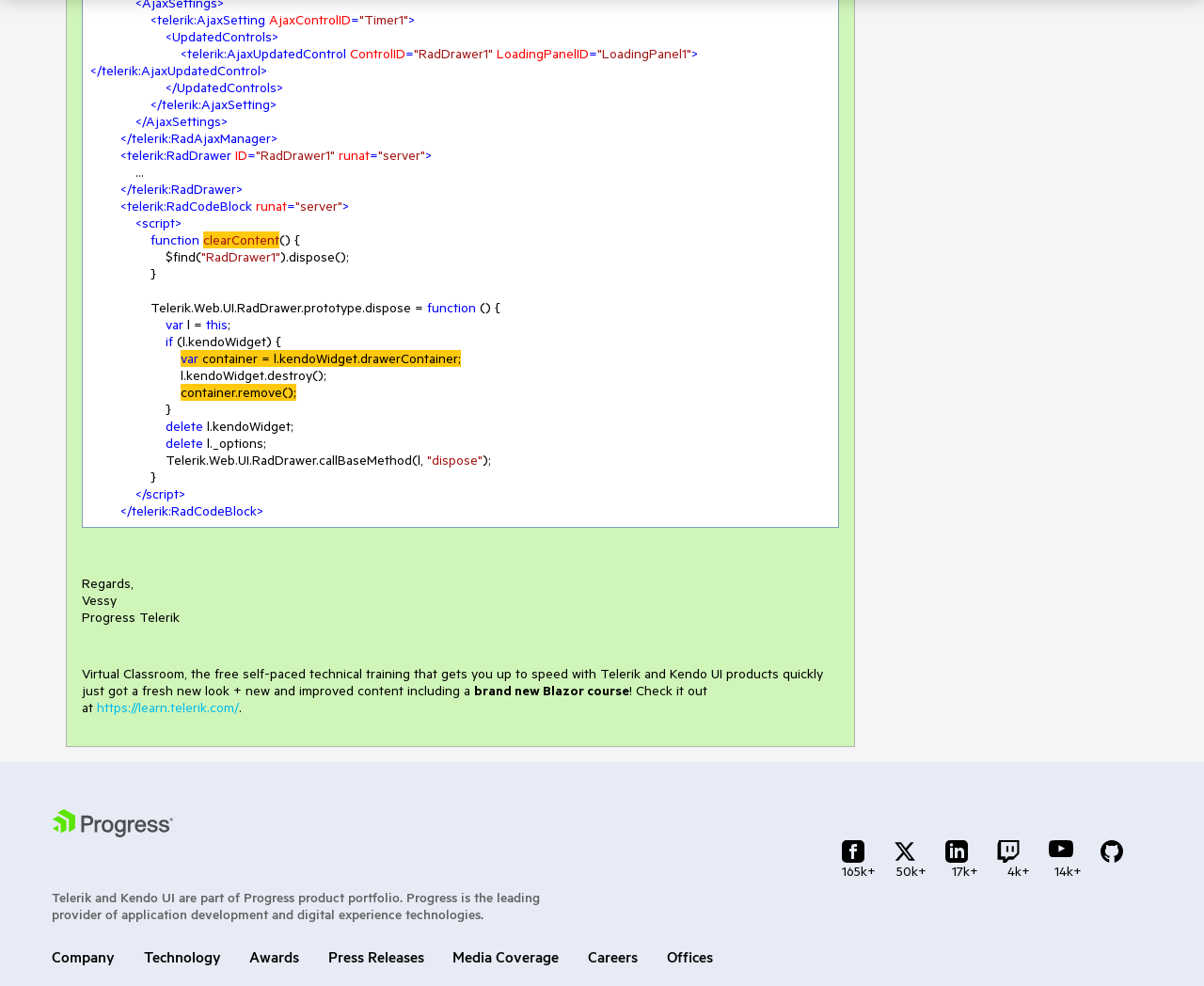Please find the bounding box for the UI component described as follows: "Installer and VS Extensions".

[0.75, 0.302, 0.883, 0.327]